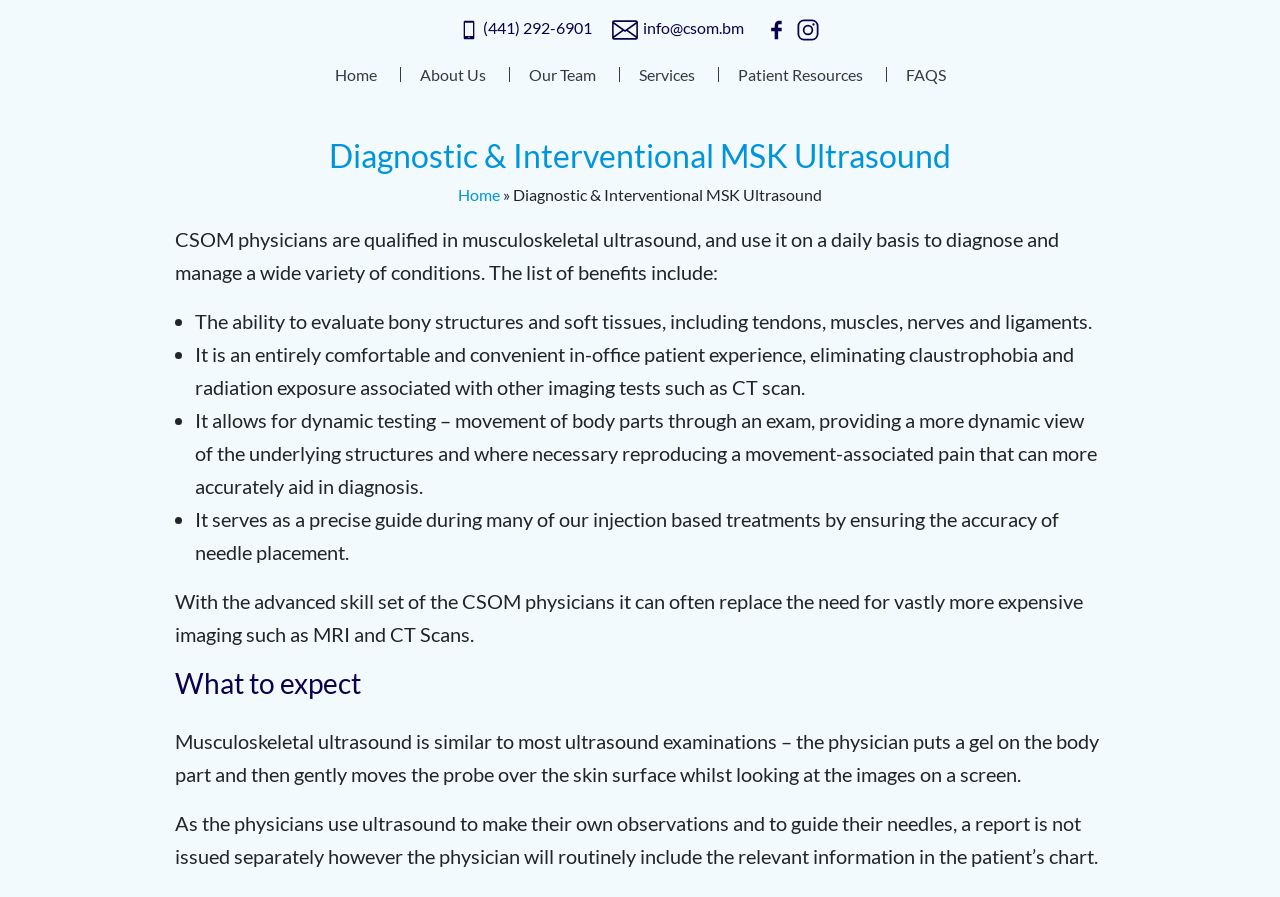Please determine the primary heading and provide its text.

Diagnostic & Interventional MSK Ultrasound